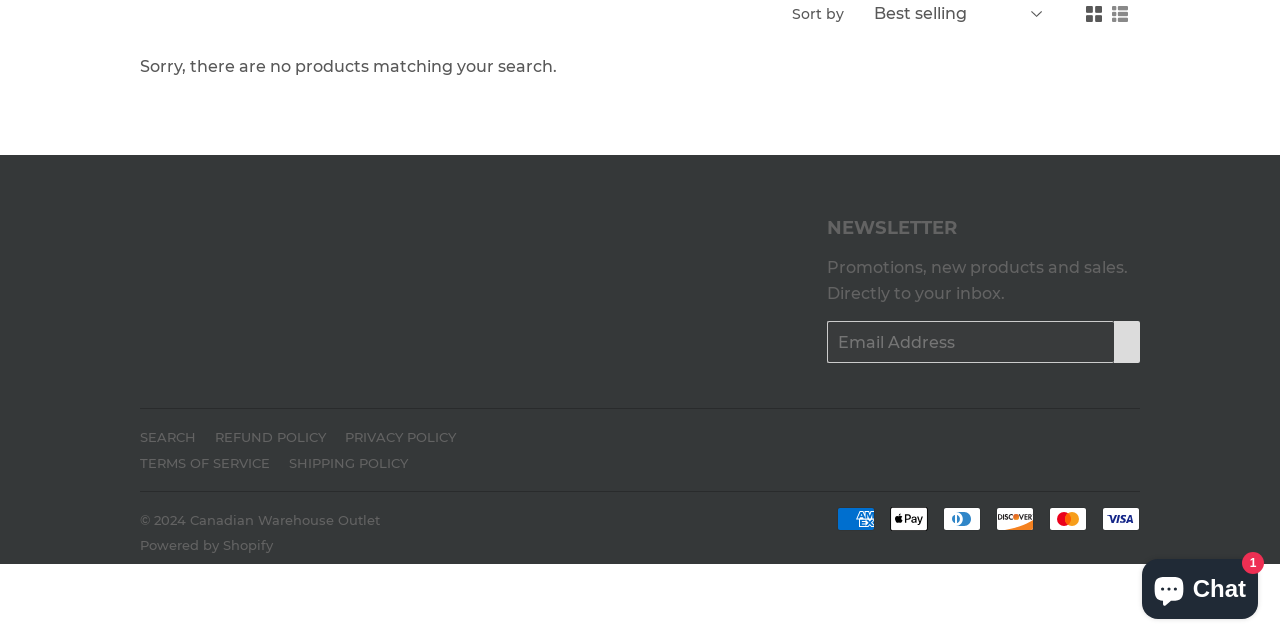Find the bounding box coordinates for the element described here: "A Career in Real Estate".

None